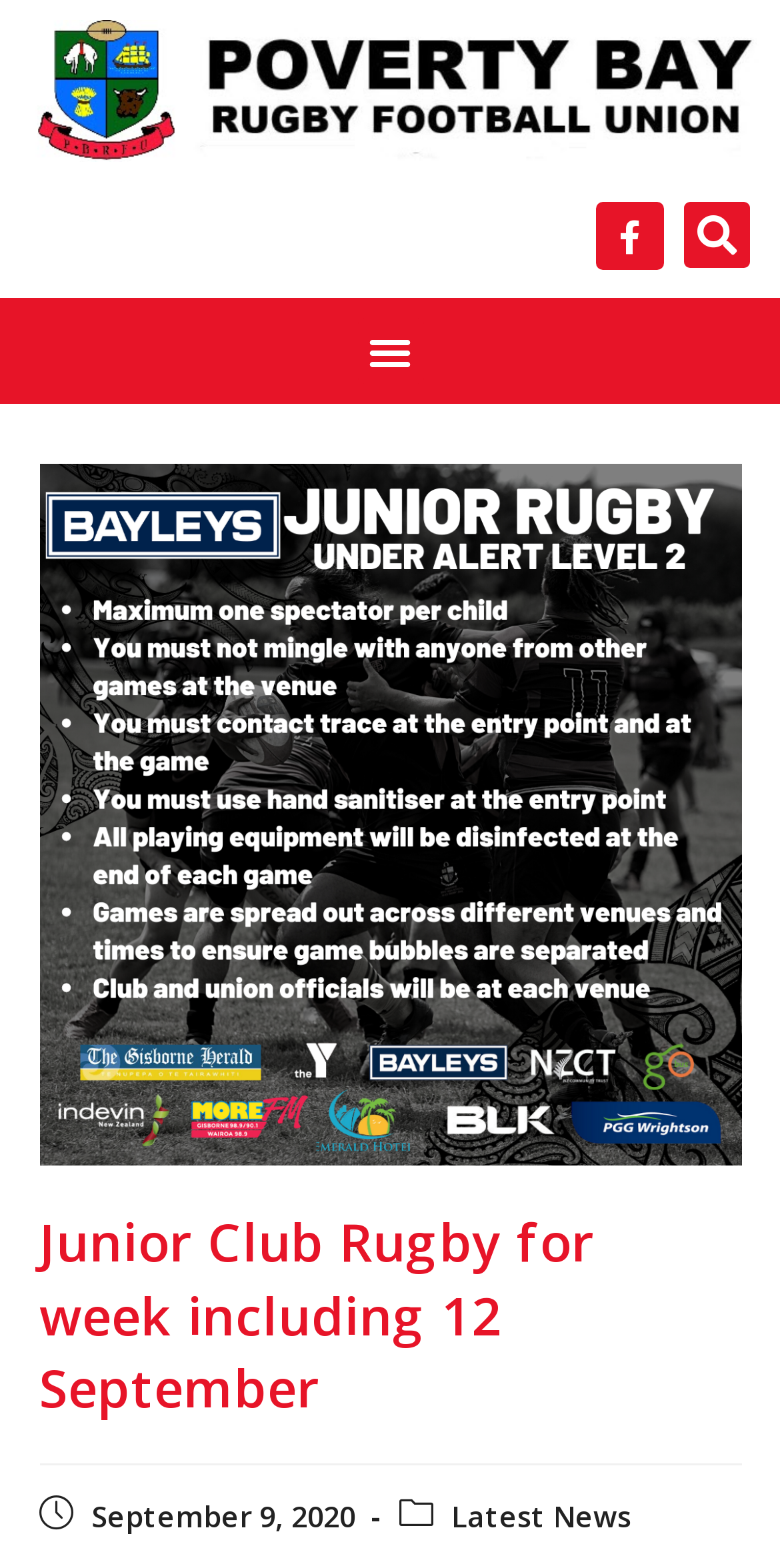Answer the question briefly using a single word or phrase: 
What is the date of the latest news?

September 9, 2020